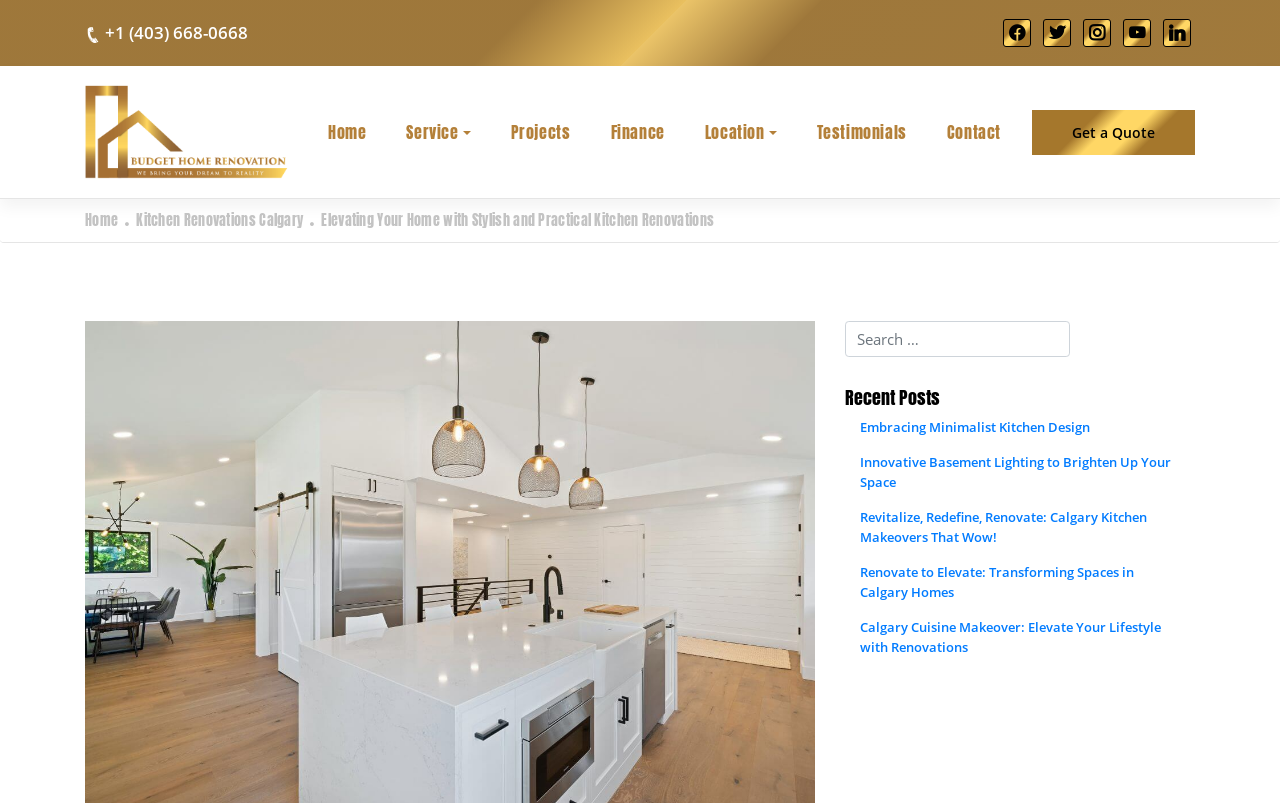What is the main topic of the recent posts?
Please provide a full and detailed response to the question.

I found the recent posts section by looking at the middle section of the webpage, where there are several links and headings. The headings and link texts suggest that the recent posts are related to home renovation and design, with topics such as kitchen makeovers, basement lighting, and minimalist design.